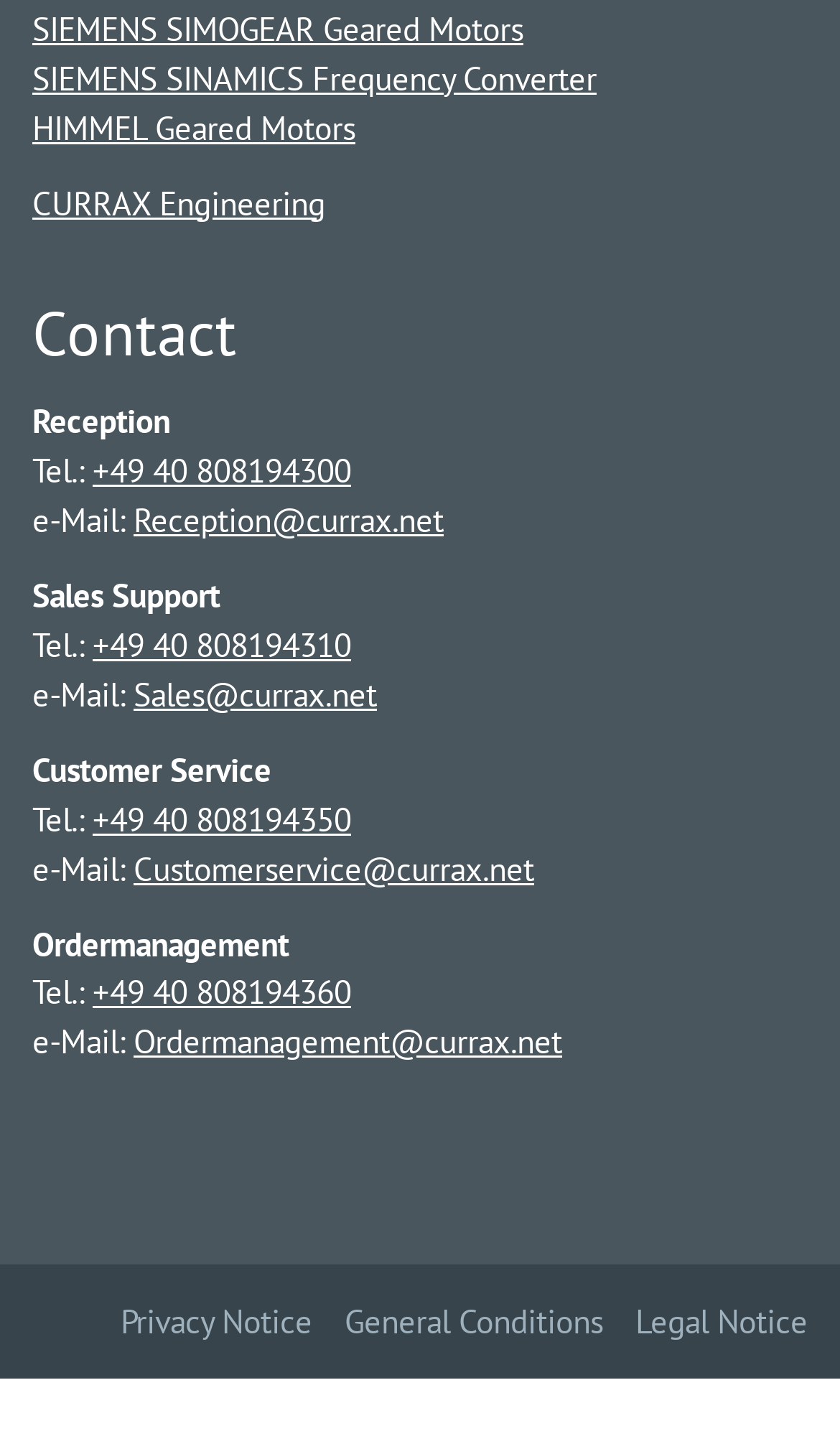What is the phone number for Sales Support?
Offer a detailed and full explanation in response to the question.

I looked for the phone number associated with Sales Support and found it to be +49 40 808194310, which is listed under the Sales Support section.